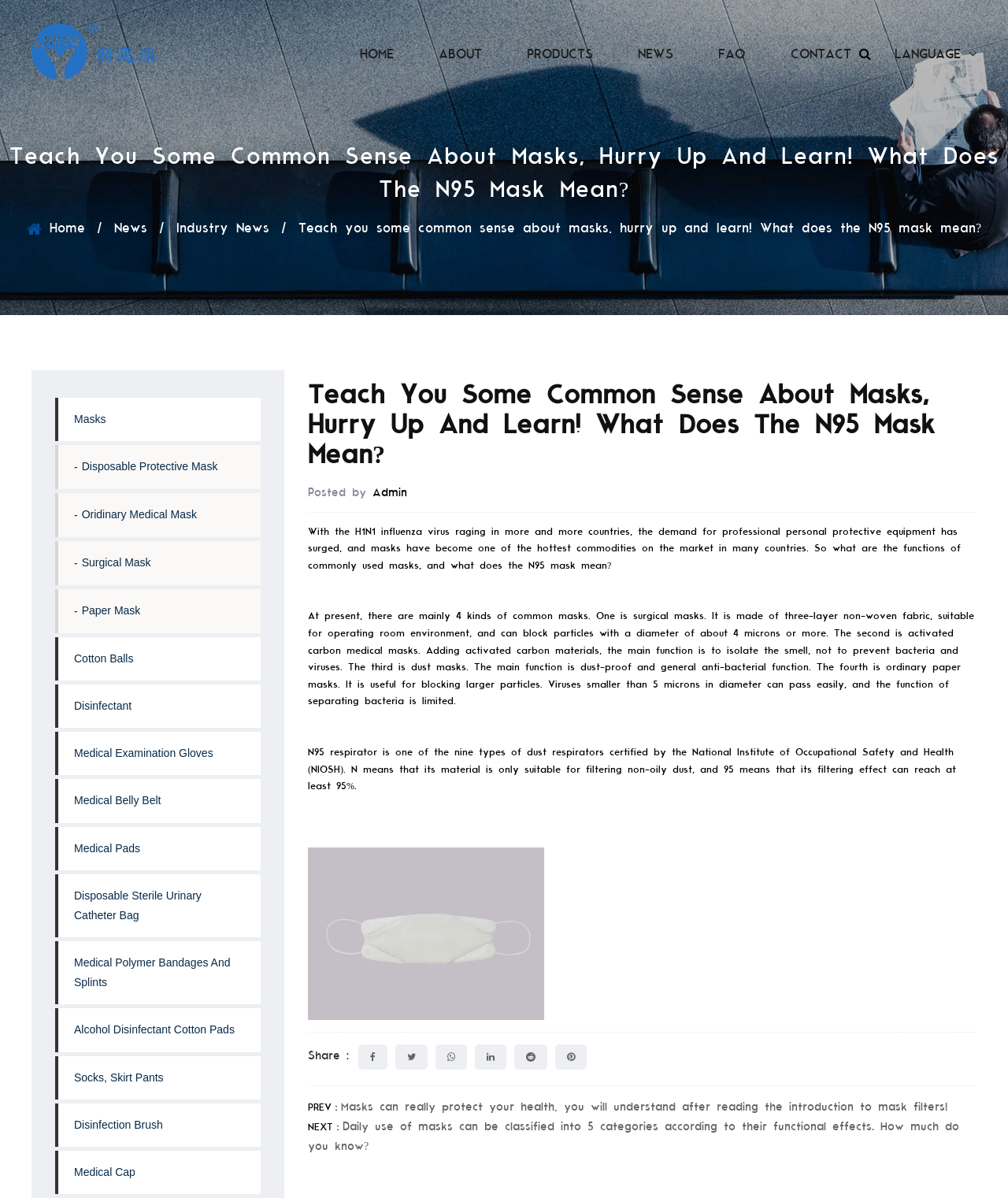Identify the bounding box coordinates of the clickable region required to complete the instruction: "Share on WhatsApp". The coordinates should be given as four float numbers within the range of 0 and 1, i.e., [left, top, right, bottom].

None